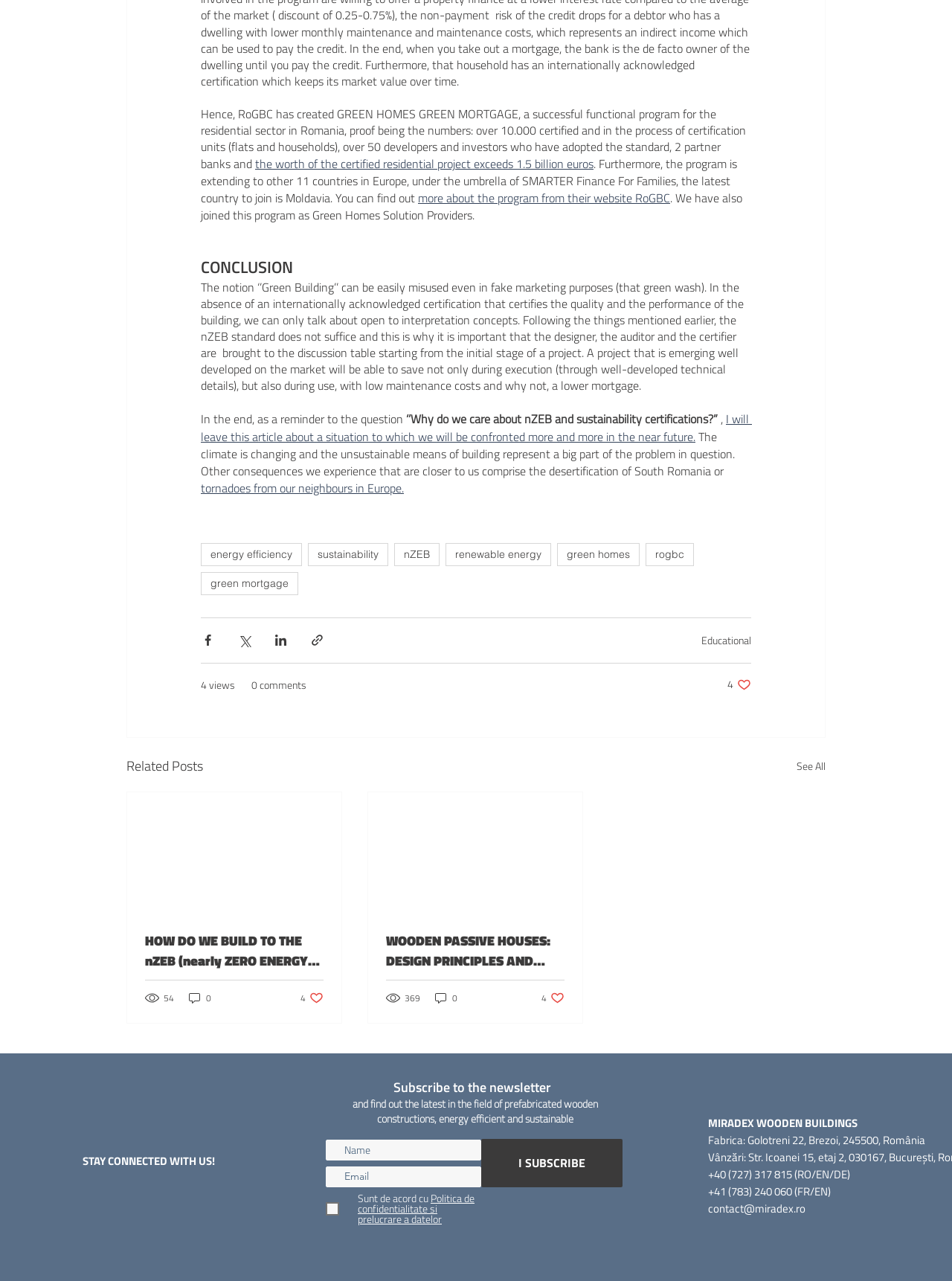Please specify the bounding box coordinates of the element that should be clicked to execute the given instruction: 'Check the article 'HOW DO WE BUILD TO THE nZEB (nearly ZERO ENERGY BUILDING) STANDARD''. Ensure the coordinates are four float numbers between 0 and 1, expressed as [left, top, right, bottom].

[0.152, 0.726, 0.34, 0.758]